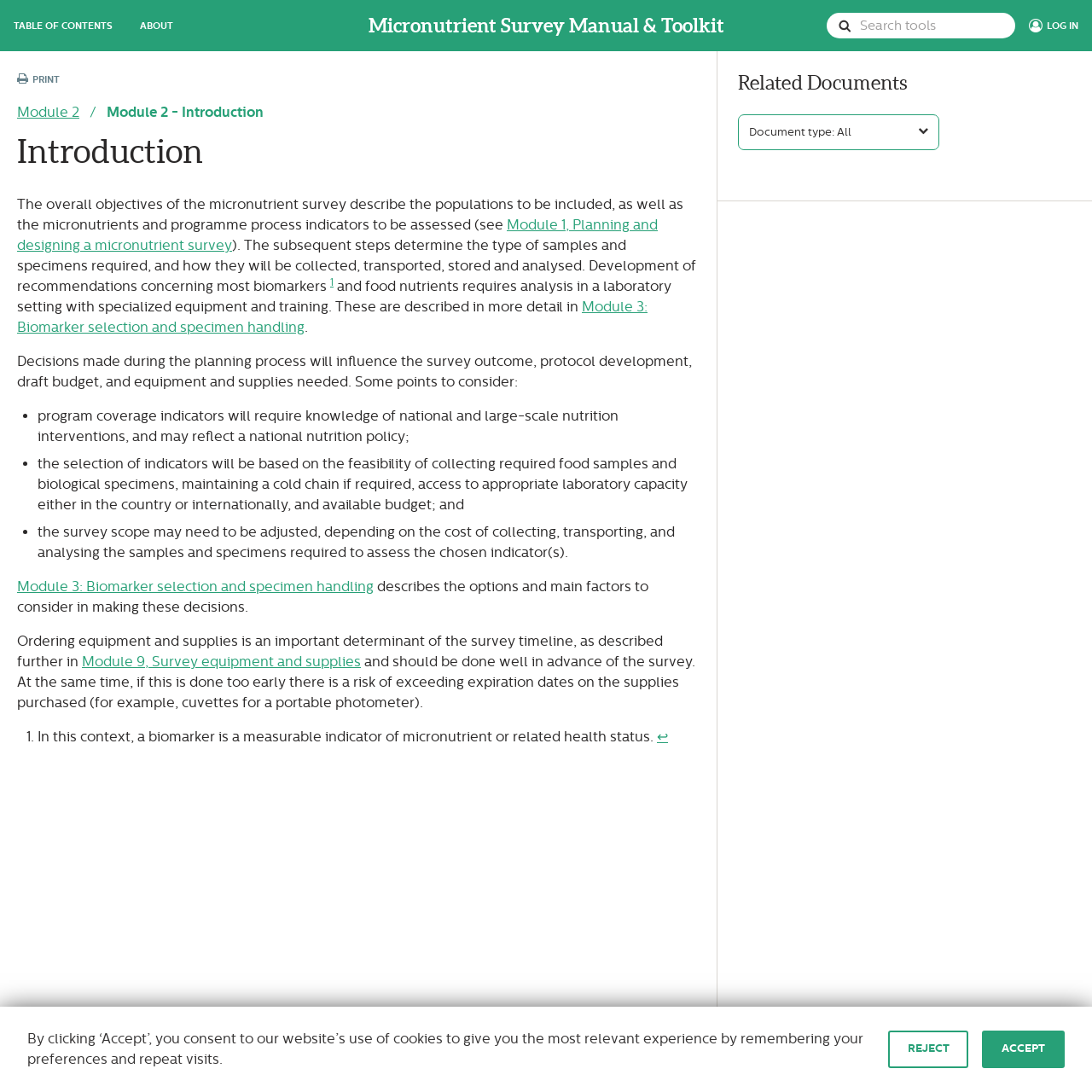Please specify the bounding box coordinates of the clickable region necessary for completing the following instruction: "Go to Module 2". The coordinates must consist of four float numbers between 0 and 1, i.e., [left, top, right, bottom].

[0.016, 0.095, 0.073, 0.11]